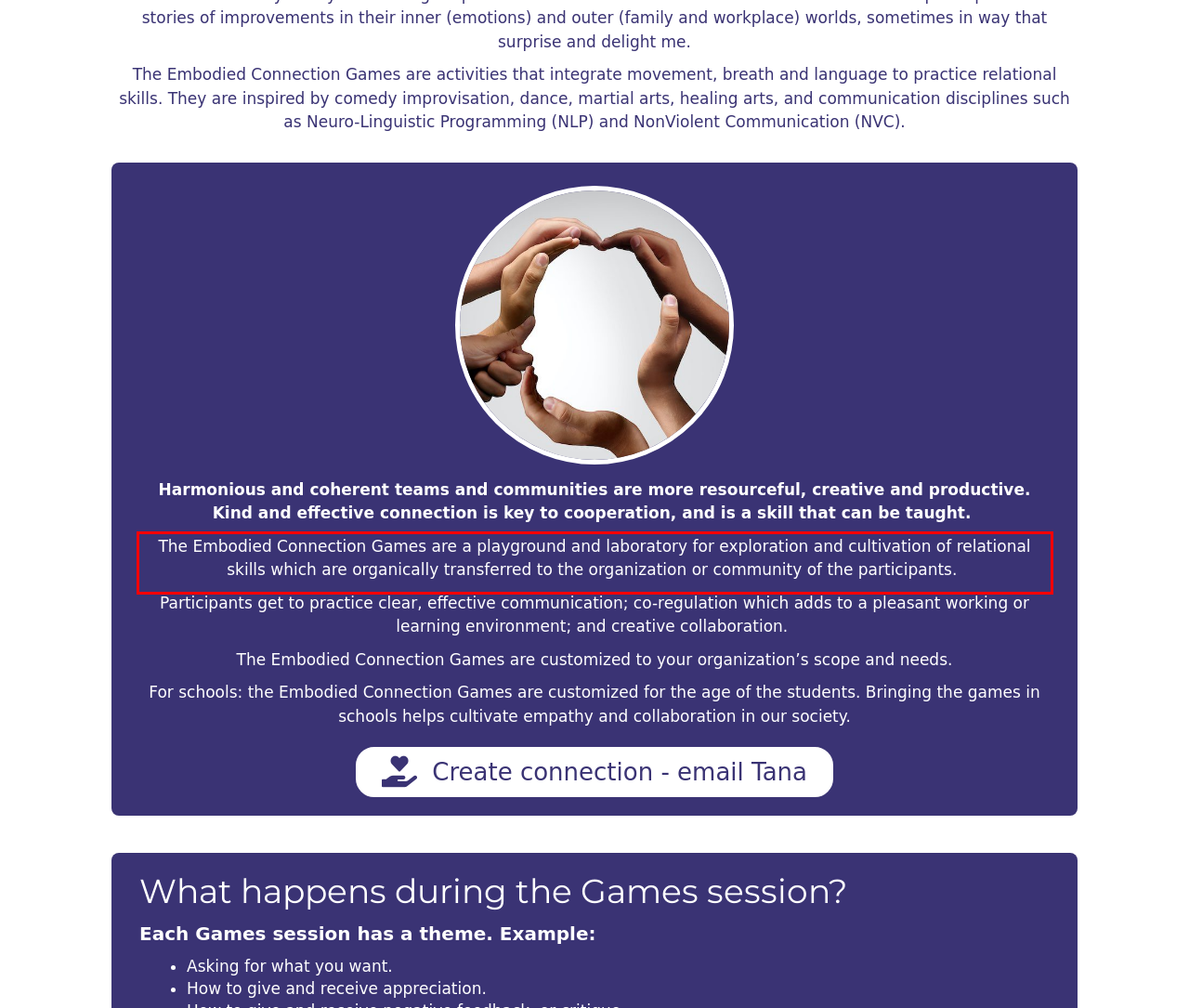Given a screenshot of a webpage, identify the red bounding box and perform OCR to recognize the text within that box.

The Embodied Connection Games are a playground and laboratory for exploration and cultivation of relational skills which are organically transferred to the organization or community of the participants.